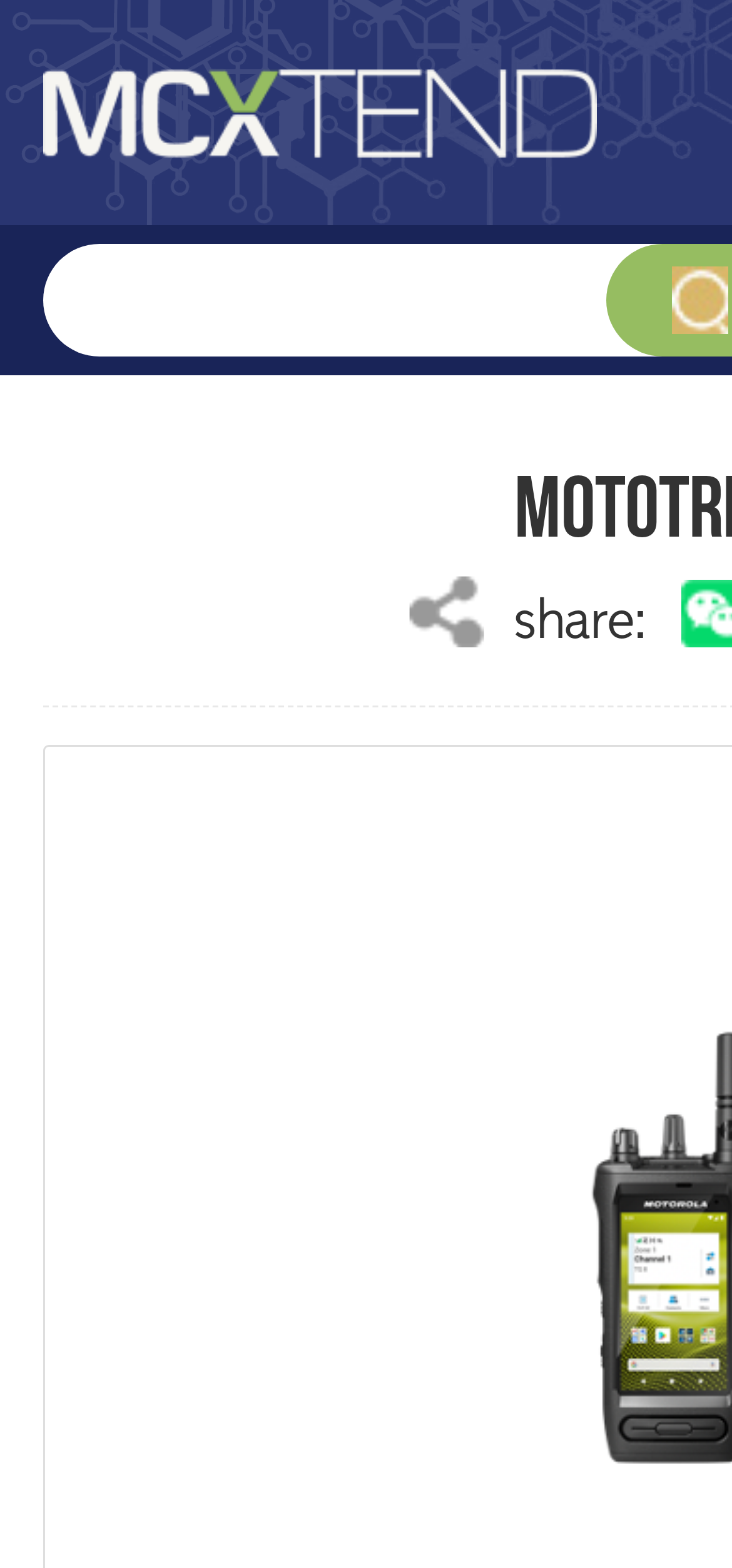Using the element description parent_node: share:, predict the bounding box coordinates for the UI element. Provide the coordinates in (top-left x, top-left y, bottom-right x, bottom-right y) format with values ranging from 0 to 1.

[0.517, 0.359, 0.701, 0.445]